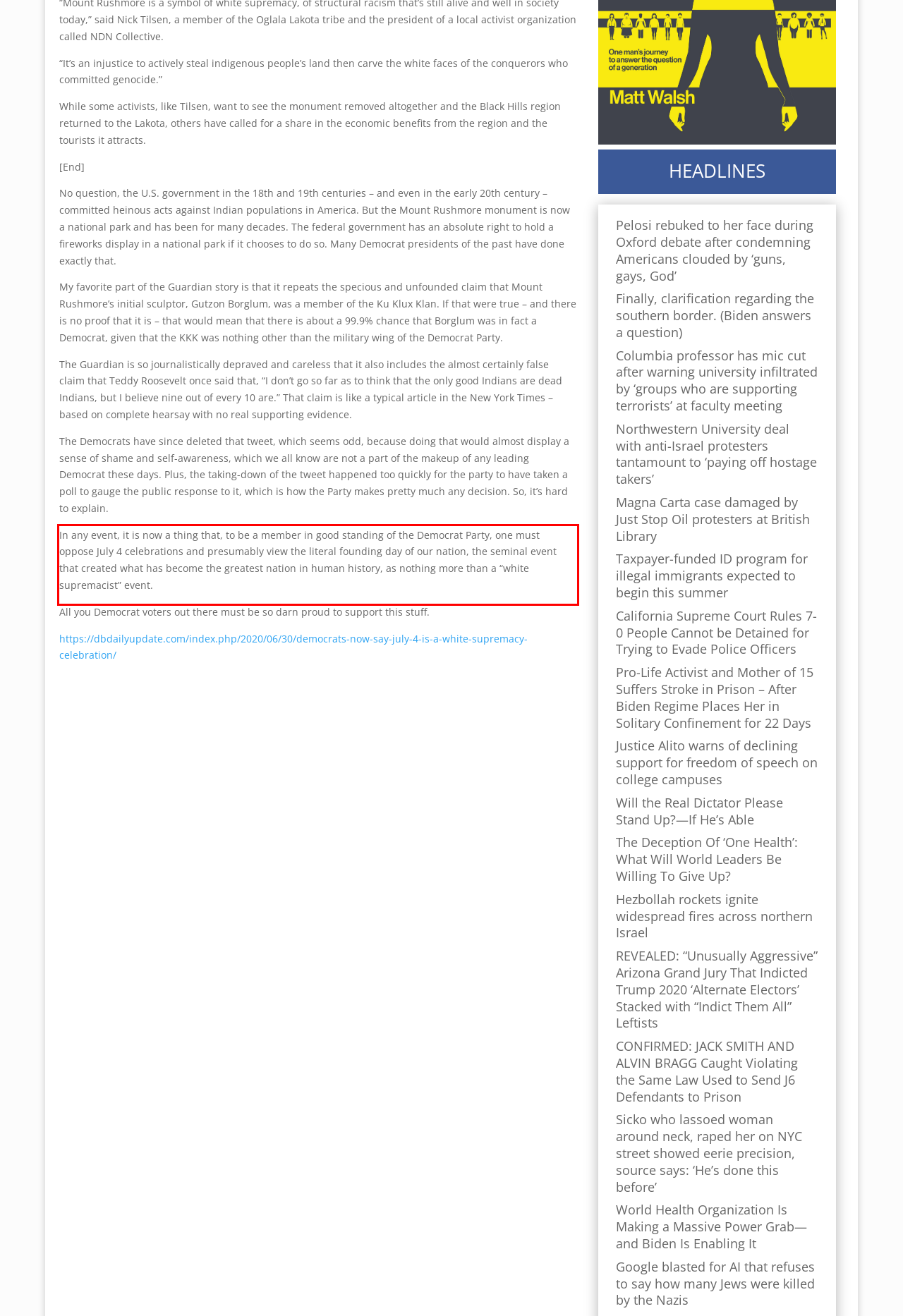You are given a screenshot of a webpage with a UI element highlighted by a red bounding box. Please perform OCR on the text content within this red bounding box.

In any event, it is now a thing that, to be a member in good standing of the Democrat Party, one must oppose July 4 celebrations and presumably view the literal founding day of our nation, the seminal event that created what has become the greatest nation in human history, as nothing more than a “white supremacist” event.